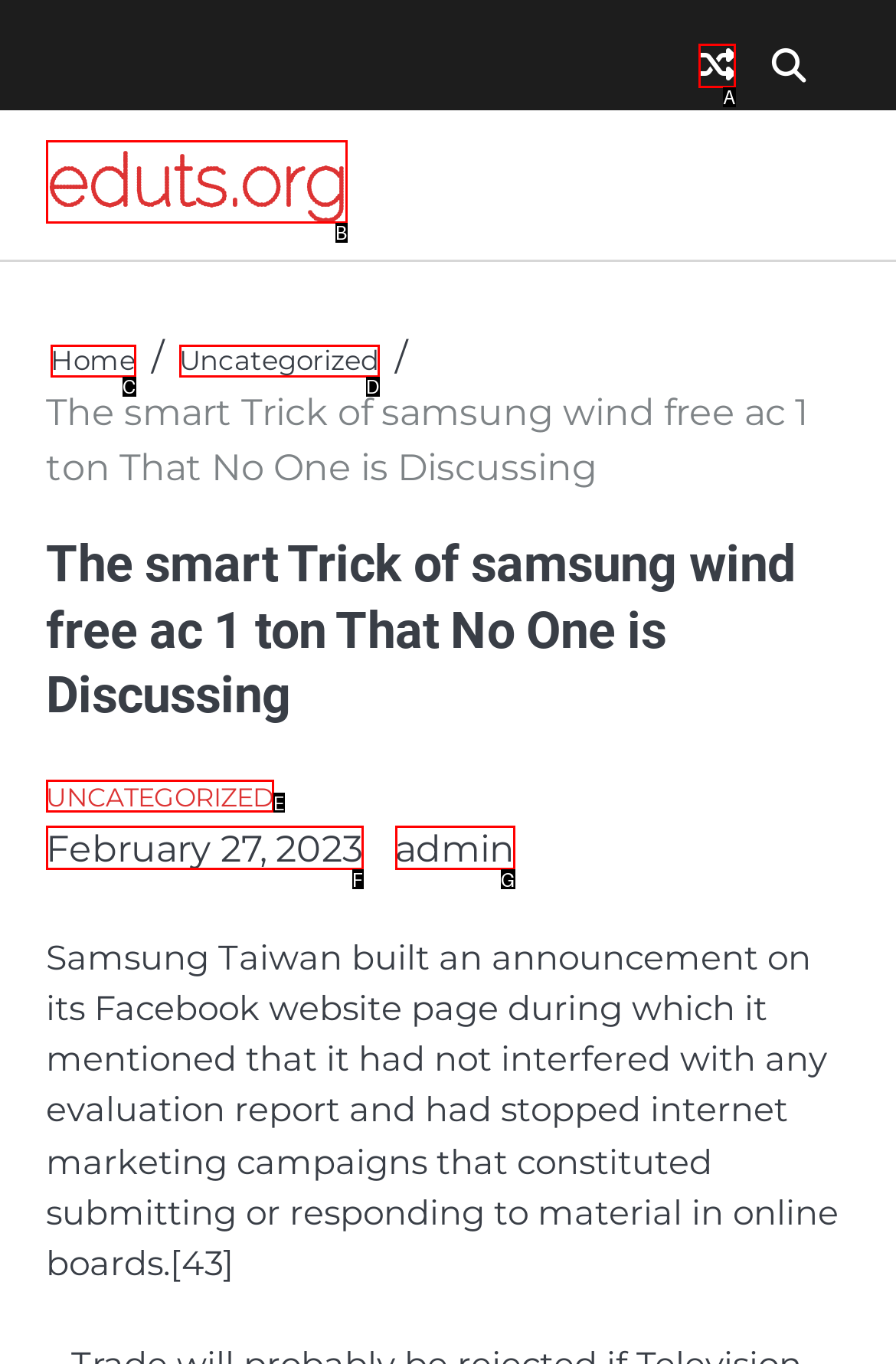Match the description: title="View Random Post" to one of the options shown. Reply with the letter of the best match.

A